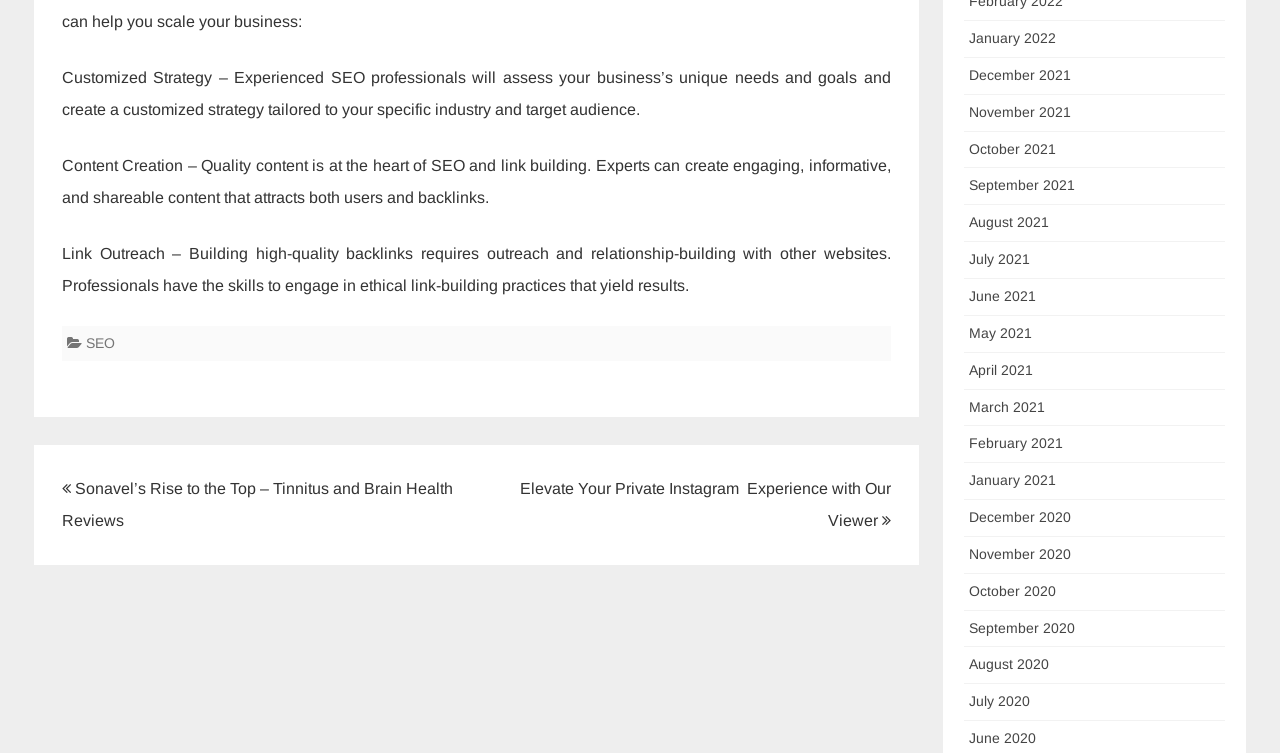What is the purpose of the 'Posts' section?
Provide a concise answer using a single word or phrase based on the image.

Navigation